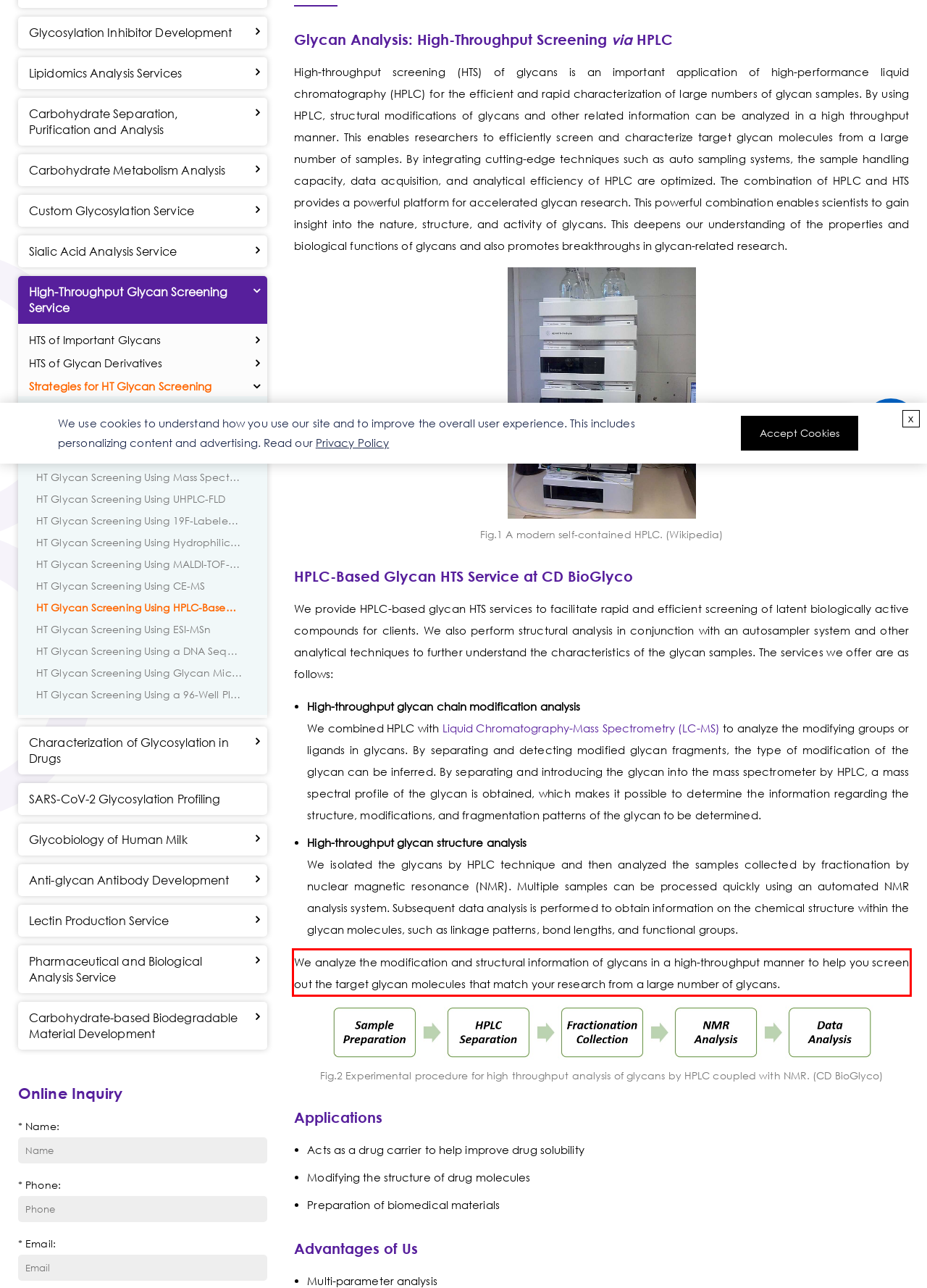Within the screenshot of the webpage, locate the red bounding box and use OCR to identify and provide the text content inside it.

We analyze the modification and structural information of glycans in a high-throughput manner to help you screen out the target glycan molecules that match your research from a large number of glycans.